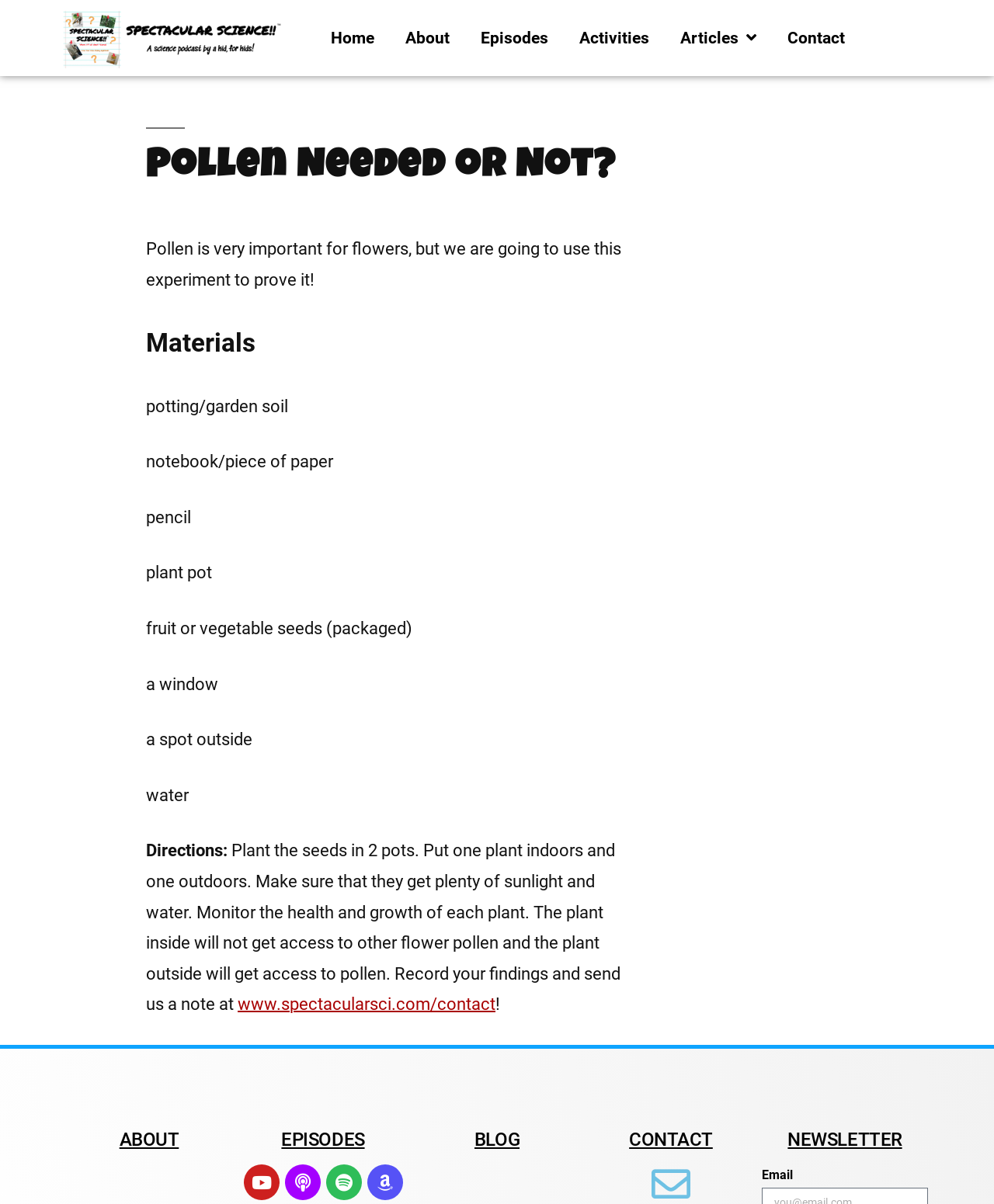Determine the title of the webpage and give its text content.

Pollen Needed or Not?